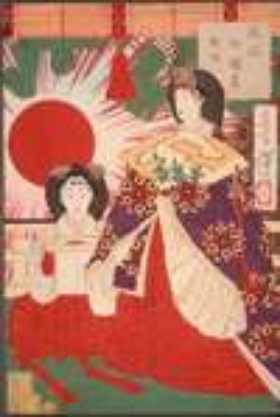Kindly respond to the following question with a single word or a brief phrase: 
What is the primary figure holding?

A bouquet